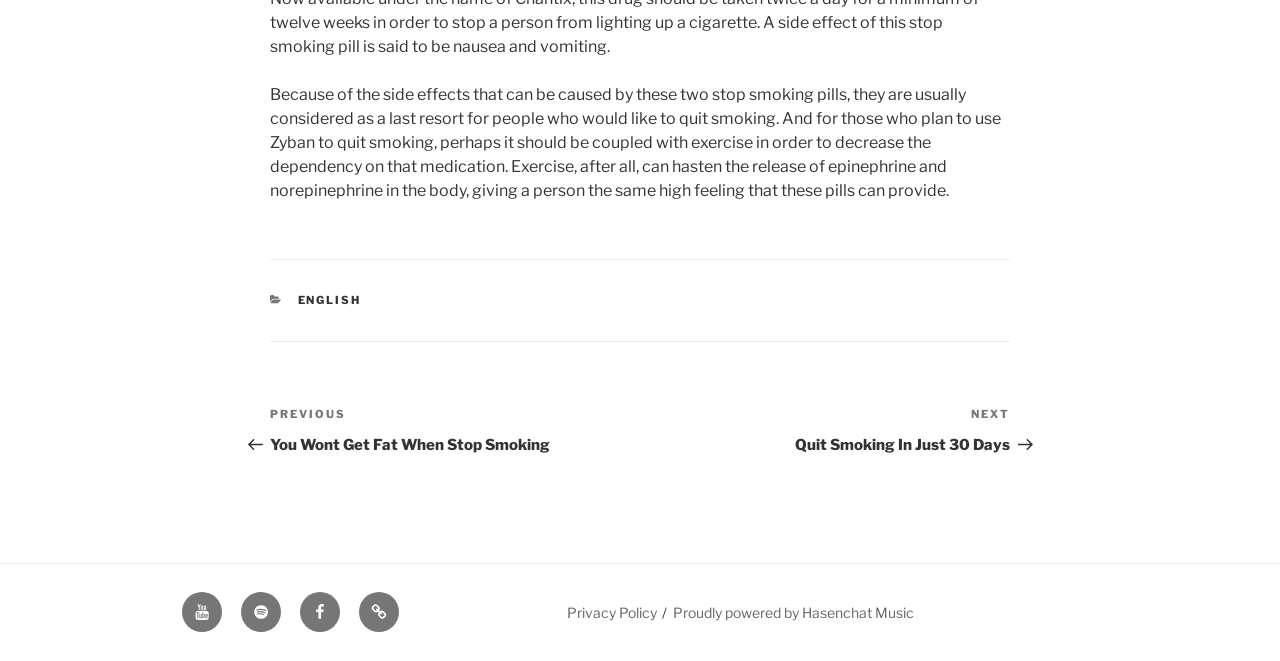Using the information in the image, could you please answer the following question in detail:
What is the topic of the main text?

The main text discusses the side effects of two stop smoking pills and suggests exercising to decrease dependency on the medication, so the topic is quit smoking.